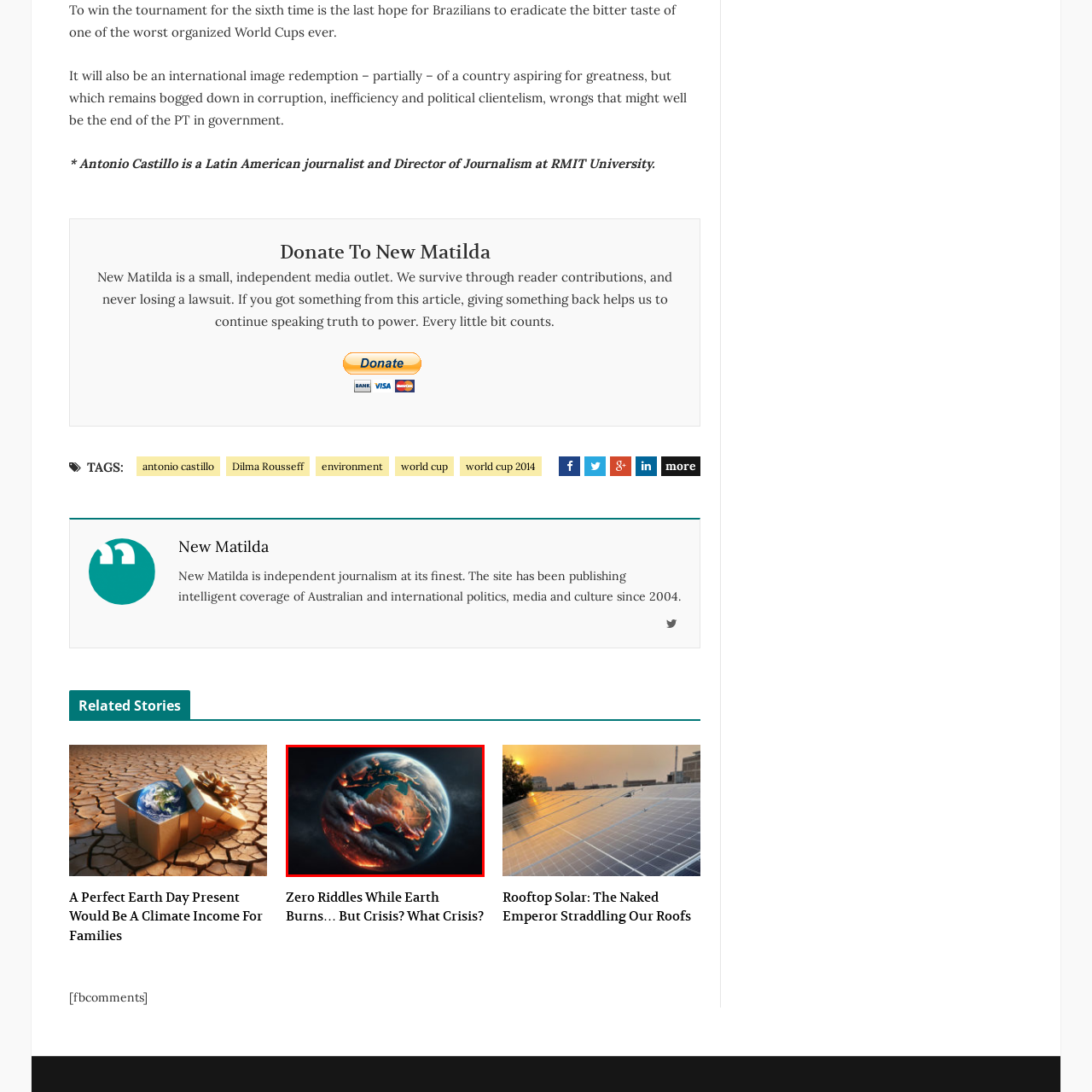Articulate a detailed narrative of what is visible inside the red-delineated region of the image.

The image showcases a dramatic view of Earth with a particular focus on Australia, highlighting the impacts of climate change. The continent appears surrounded by dense, swirling clouds of smoke and flames, suggesting severe wildfires ravaging the landscape. This striking visual serves as a powerful representation of environmental crisis, underscoring the urgent need for action against climate change. The dark background enhances the eerie urgency of the scene, drawing attention to the fiery destruction while invoking a sense of impending doom. This imagery resonates strongly with discussions around climate justice and the need for sustainable policies, particularly referencing the article "Zero Riddles While Earth Burns… But Crisis? What Crisis?" which aligns with the broader themes of environmental stewardship and responsibility.